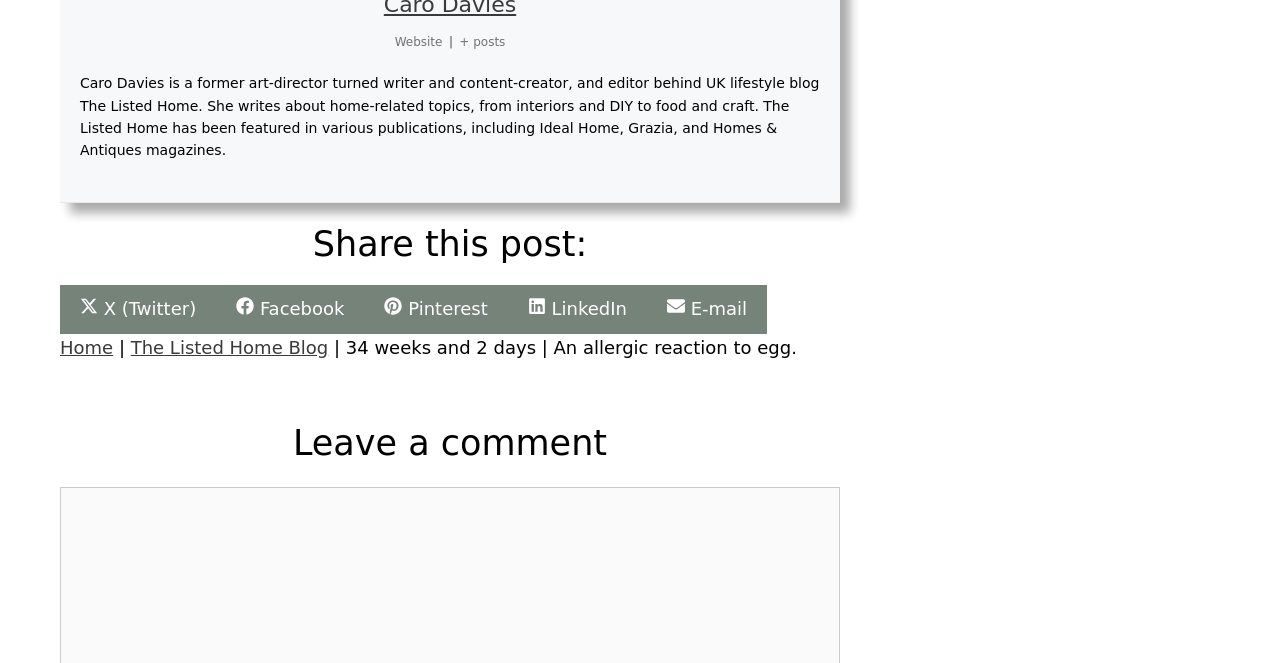Locate the bounding box coordinates of the clickable area needed to fulfill the instruction: "Go to the 'Home' page".

[0.047, 0.508, 0.088, 0.539]